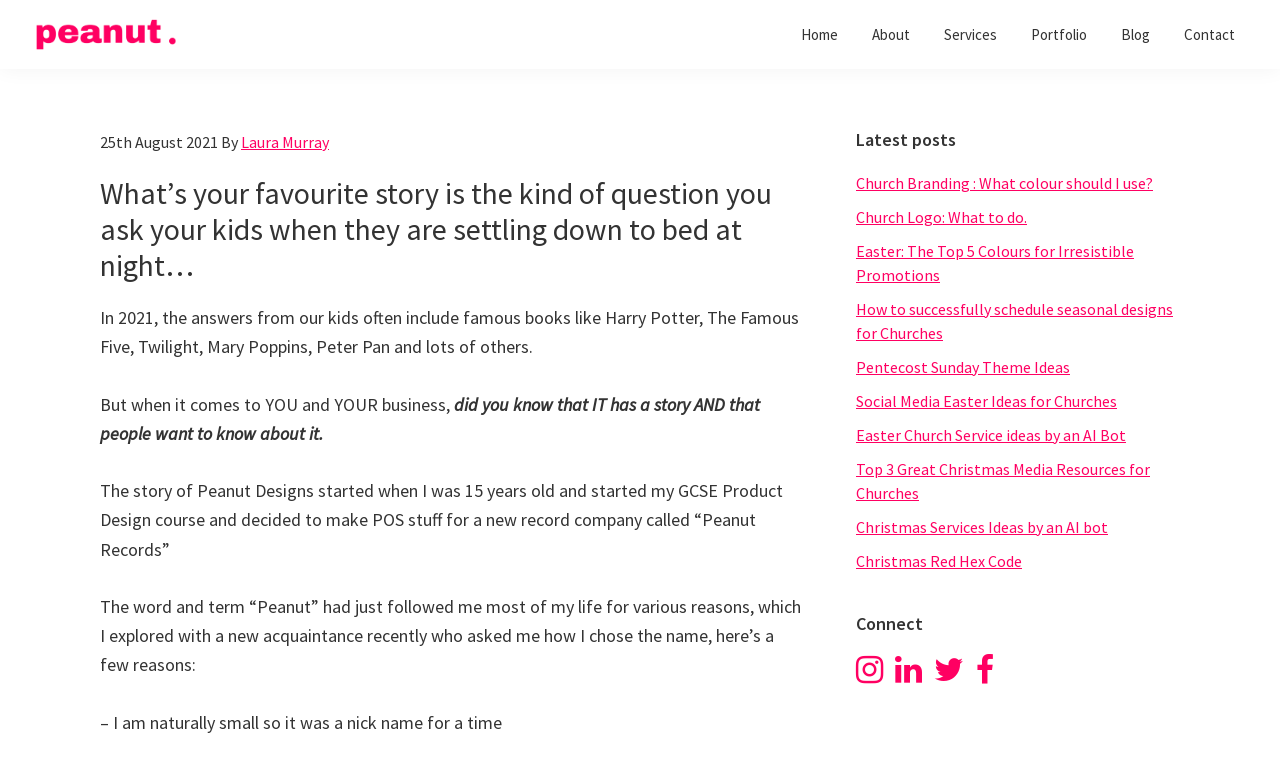Locate the bounding box coordinates of the clickable element to fulfill the following instruction: "Connect with Laura Murray on social media". Provide the coordinates as four float numbers between 0 and 1 in the format [left, top, right, bottom].

[0.669, 0.871, 0.69, 0.897]